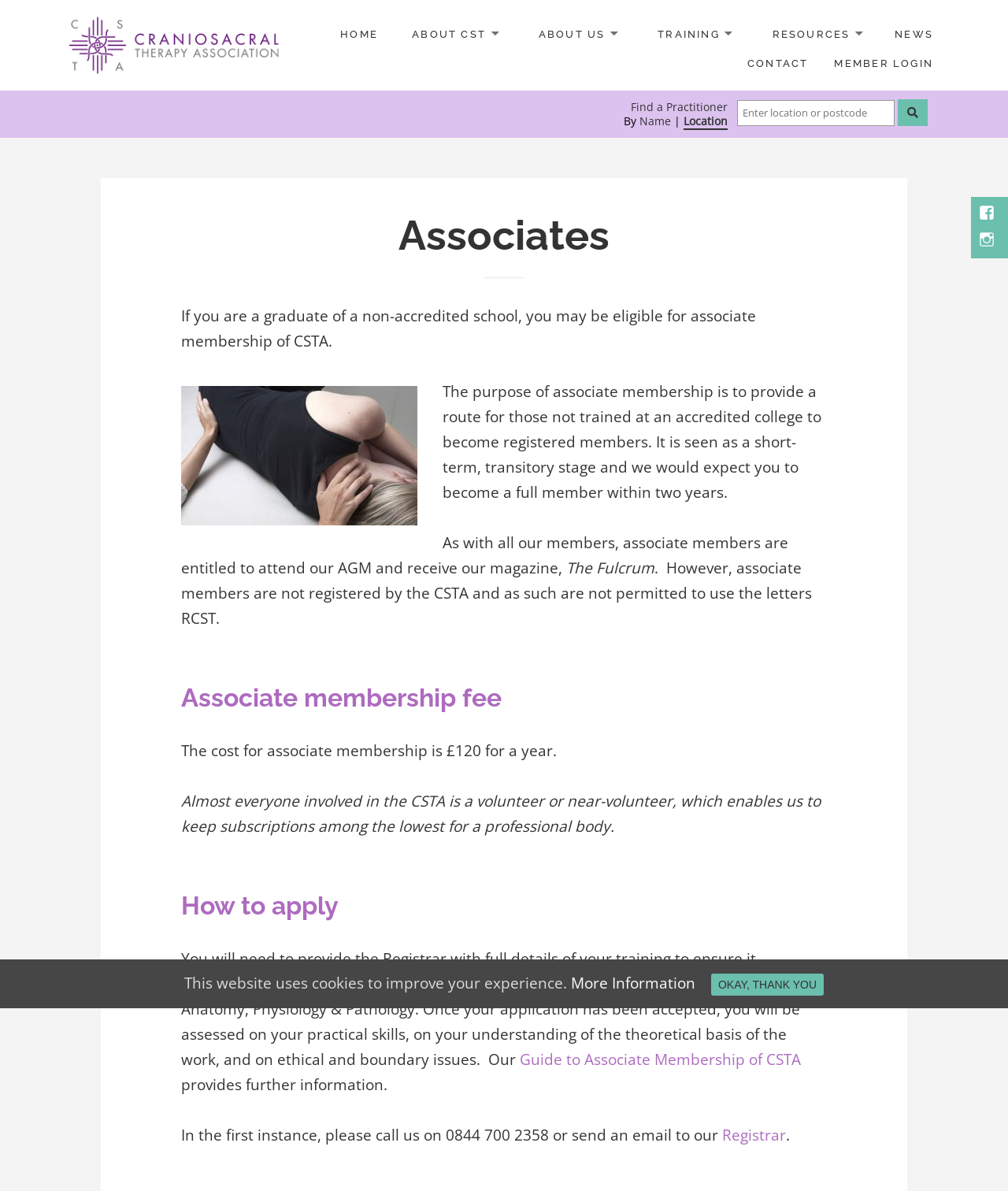Determine the bounding box for the HTML element described here: "Training". The coordinates should be given as [left, top, right, bottom] with each number being a float between 0 and 1.

[0.641, 0.014, 0.736, 0.046]